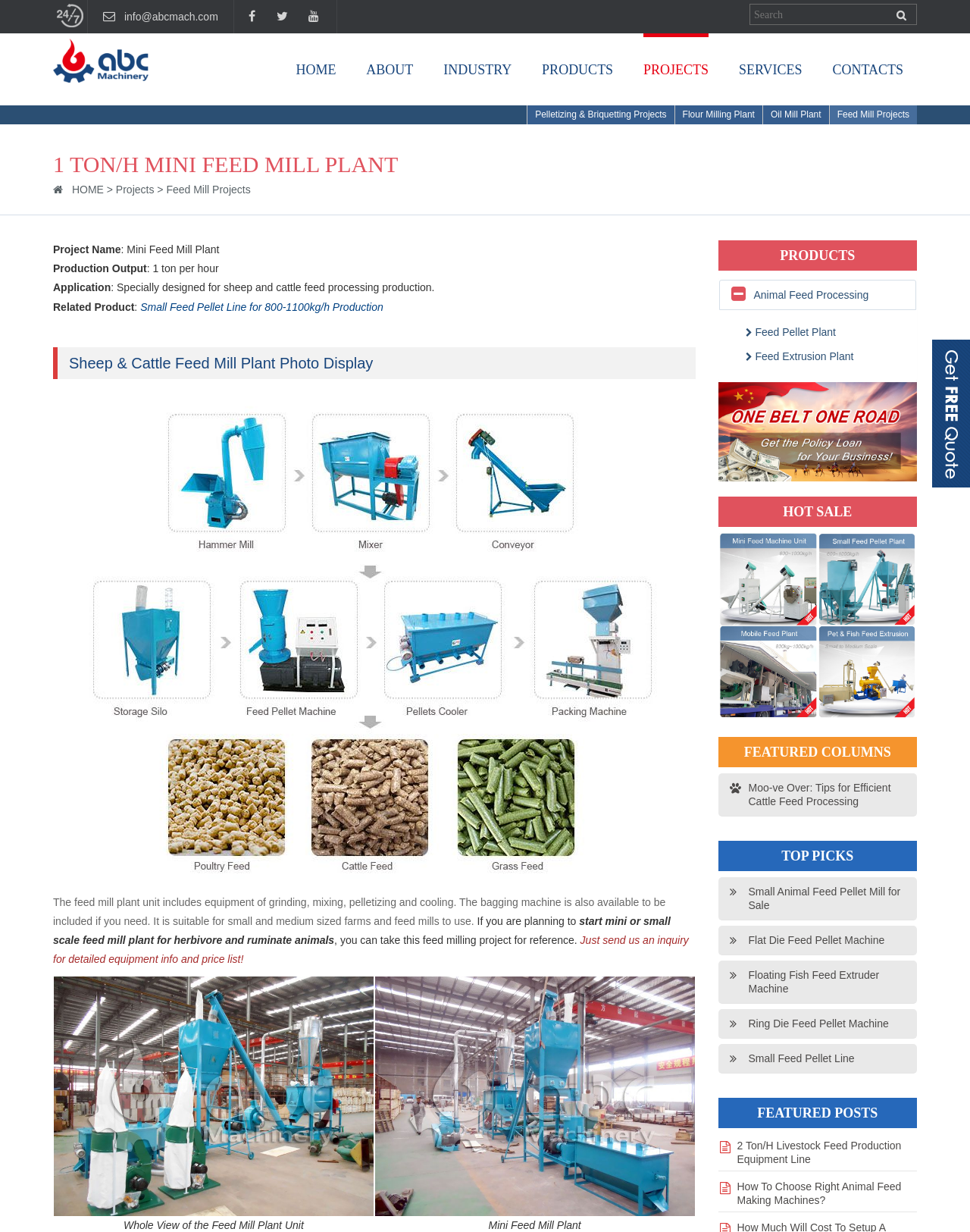Pinpoint the bounding box coordinates of the element to be clicked to execute the instruction: "Get more information about mini feed mill plant".

[0.055, 0.884, 0.385, 0.894]